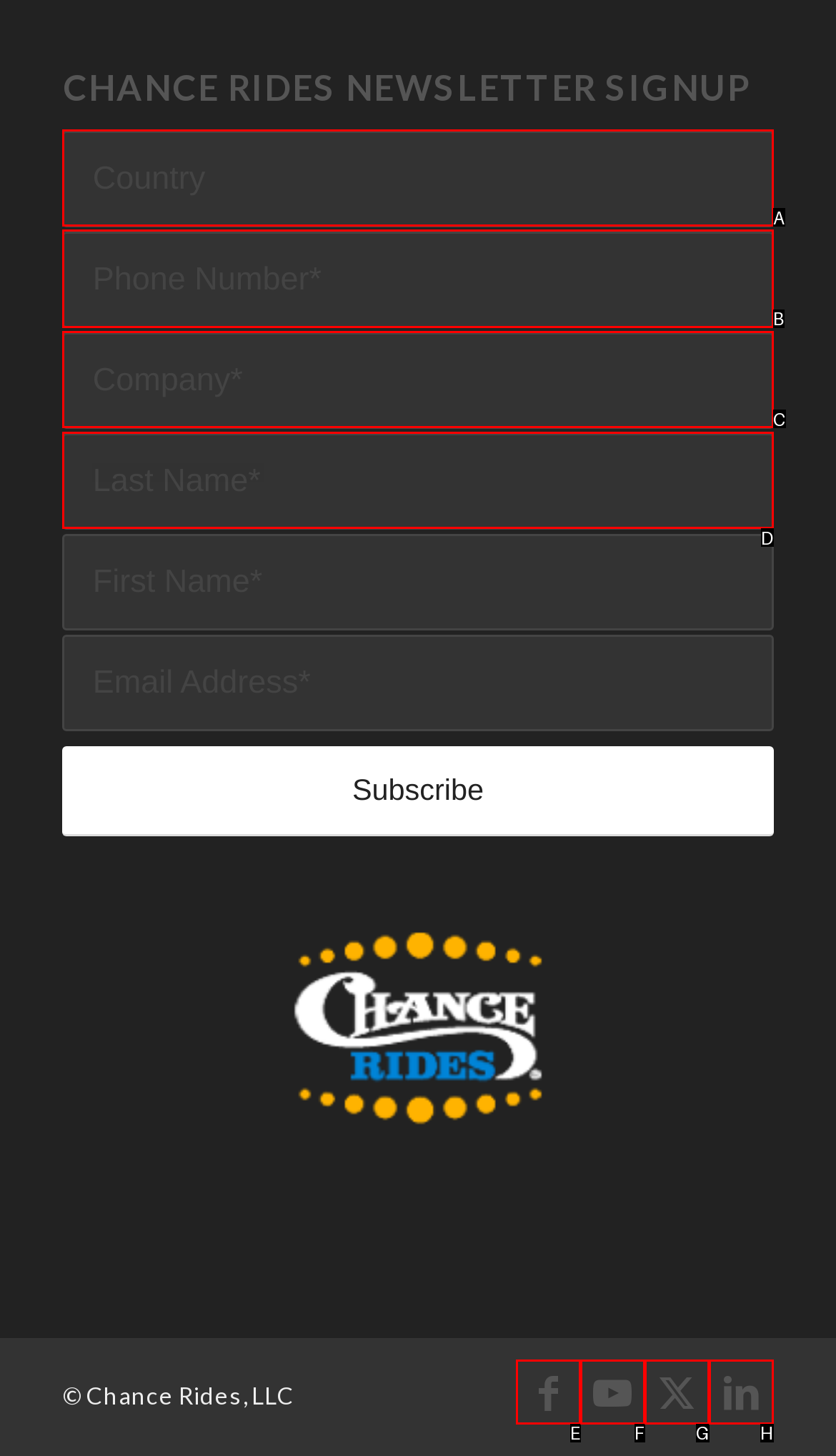Indicate which red-bounded element should be clicked to perform the task: Input phone number Answer with the letter of the correct option.

B